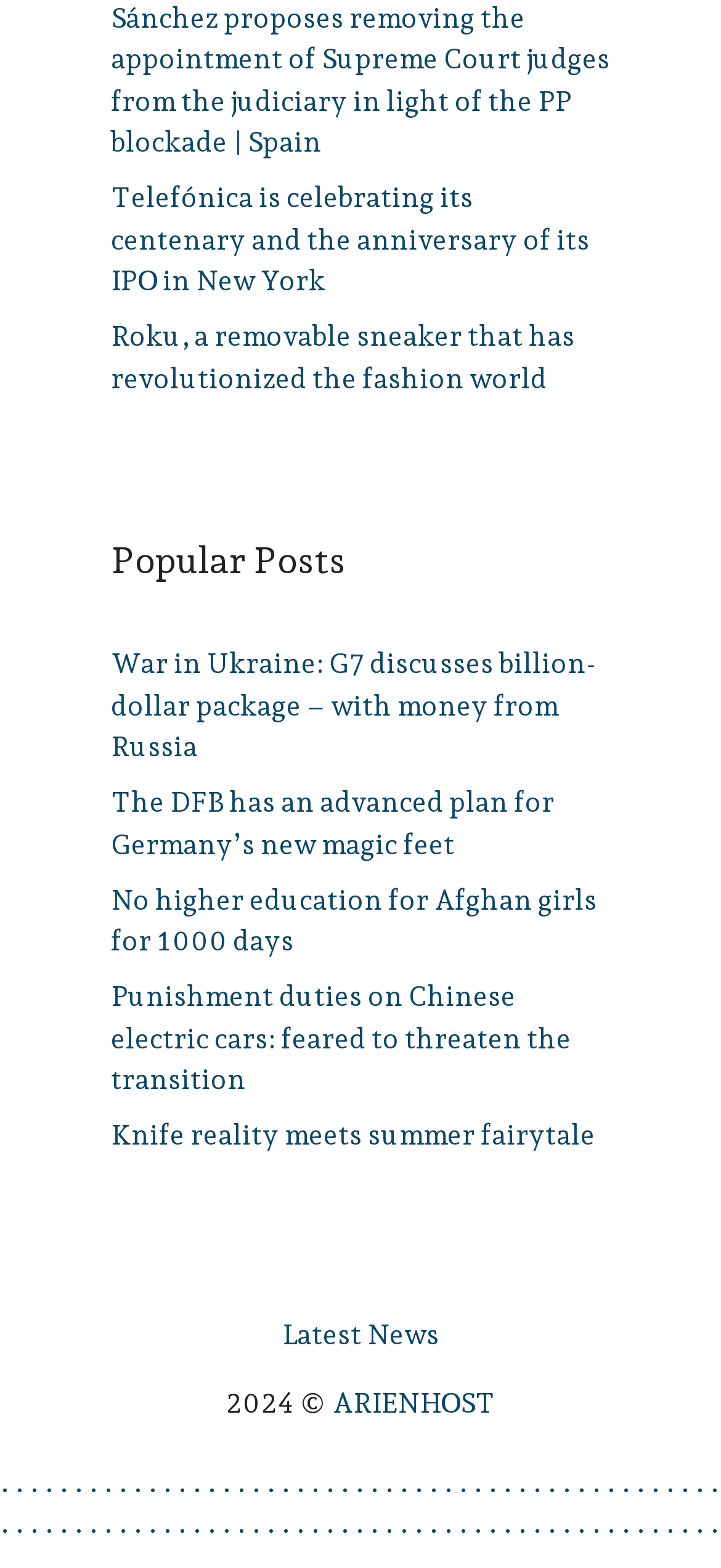What is the topic of the webpage?
Please answer the question as detailed as possible.

Based on the links and headings on the webpage, it appears to be a news website, with various news articles and topics being discussed.